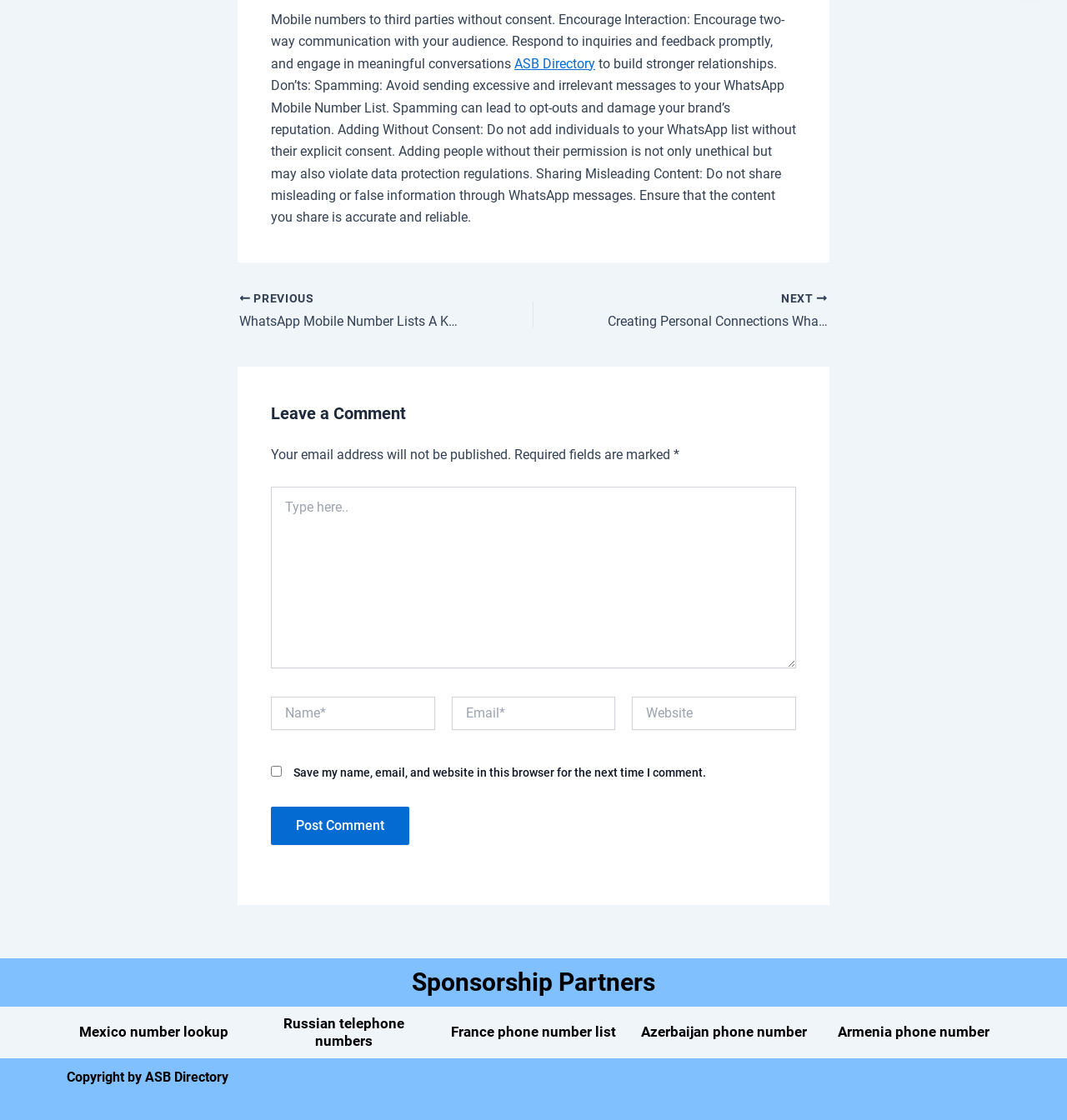What is the purpose of WhatsApp mobile number lists?
Using the image as a reference, answer with just one word or a short phrase.

Build stronger relationships